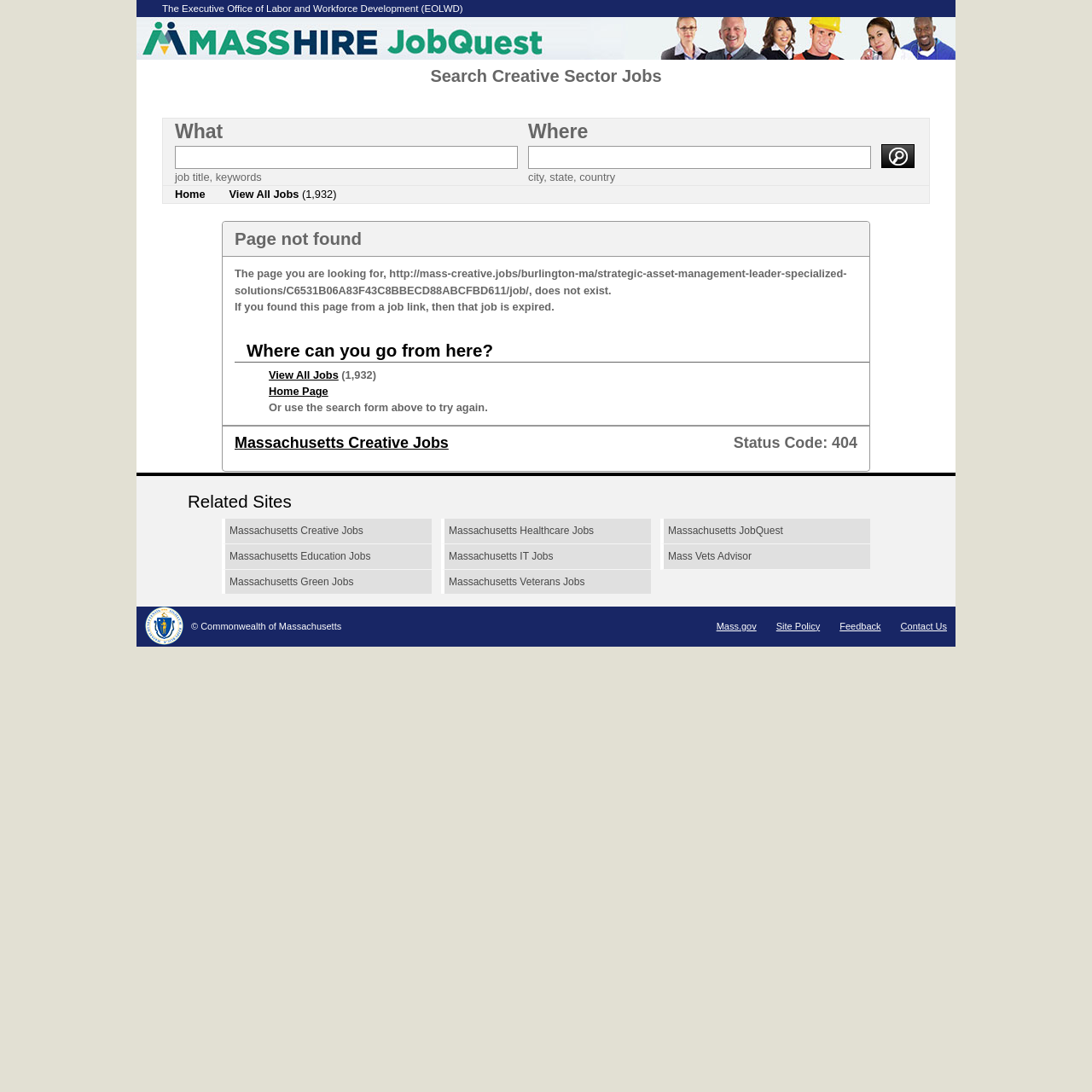Pinpoint the bounding box coordinates of the clickable element needed to complete the instruction: "Search Creative Sector Jobs". The coordinates should be provided as four float numbers between 0 and 1: [left, top, right, bottom].

[0.394, 0.061, 0.606, 0.078]